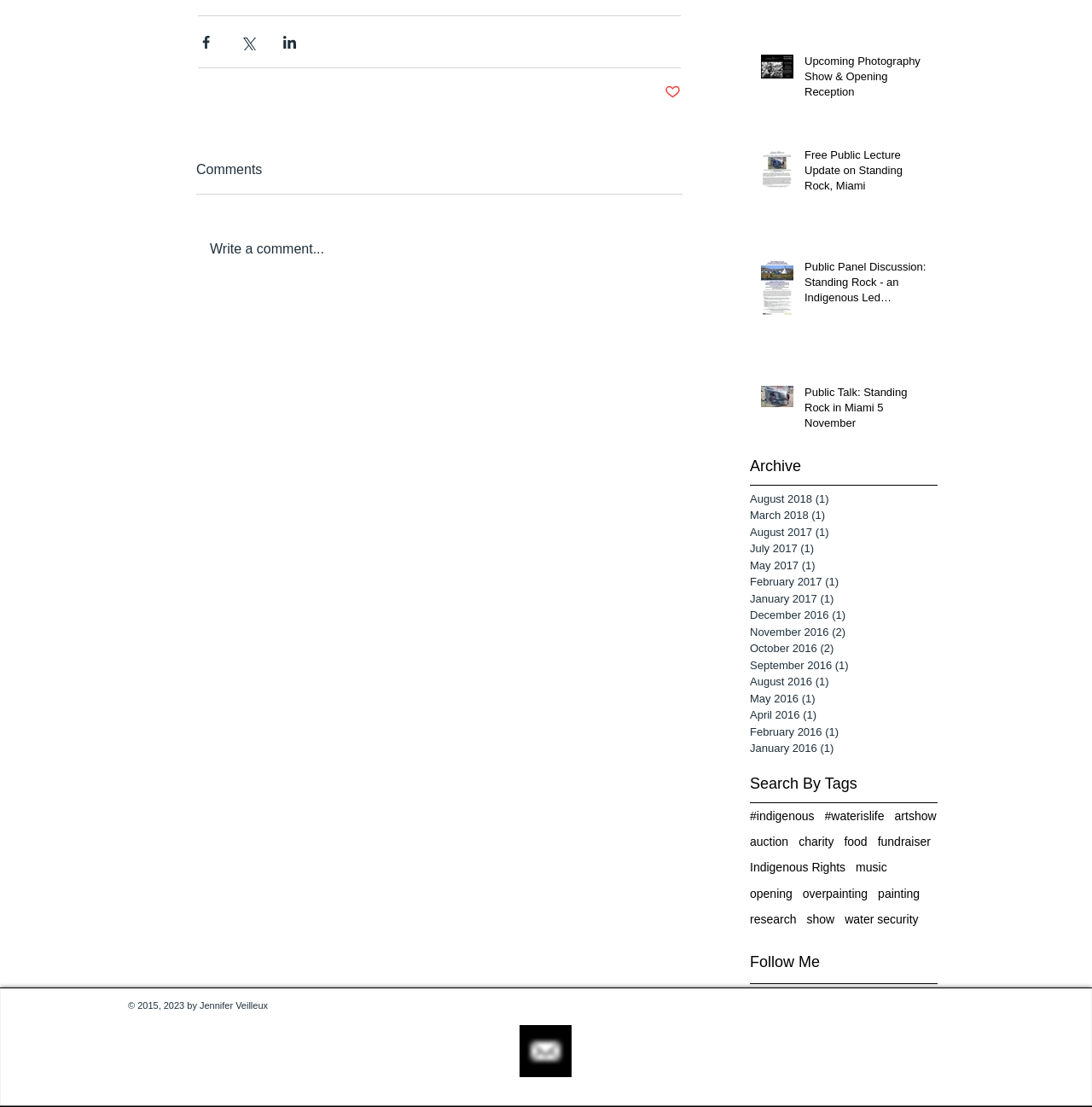What is the purpose of the buttons at the top?
Please provide a comprehensive answer based on the details in the screenshot.

The buttons at the top of the webpage, including 'Share via Facebook', 'Share via Twitter', and 'Share via LinkedIn', are used to share the content of the webpage on various social media platforms.